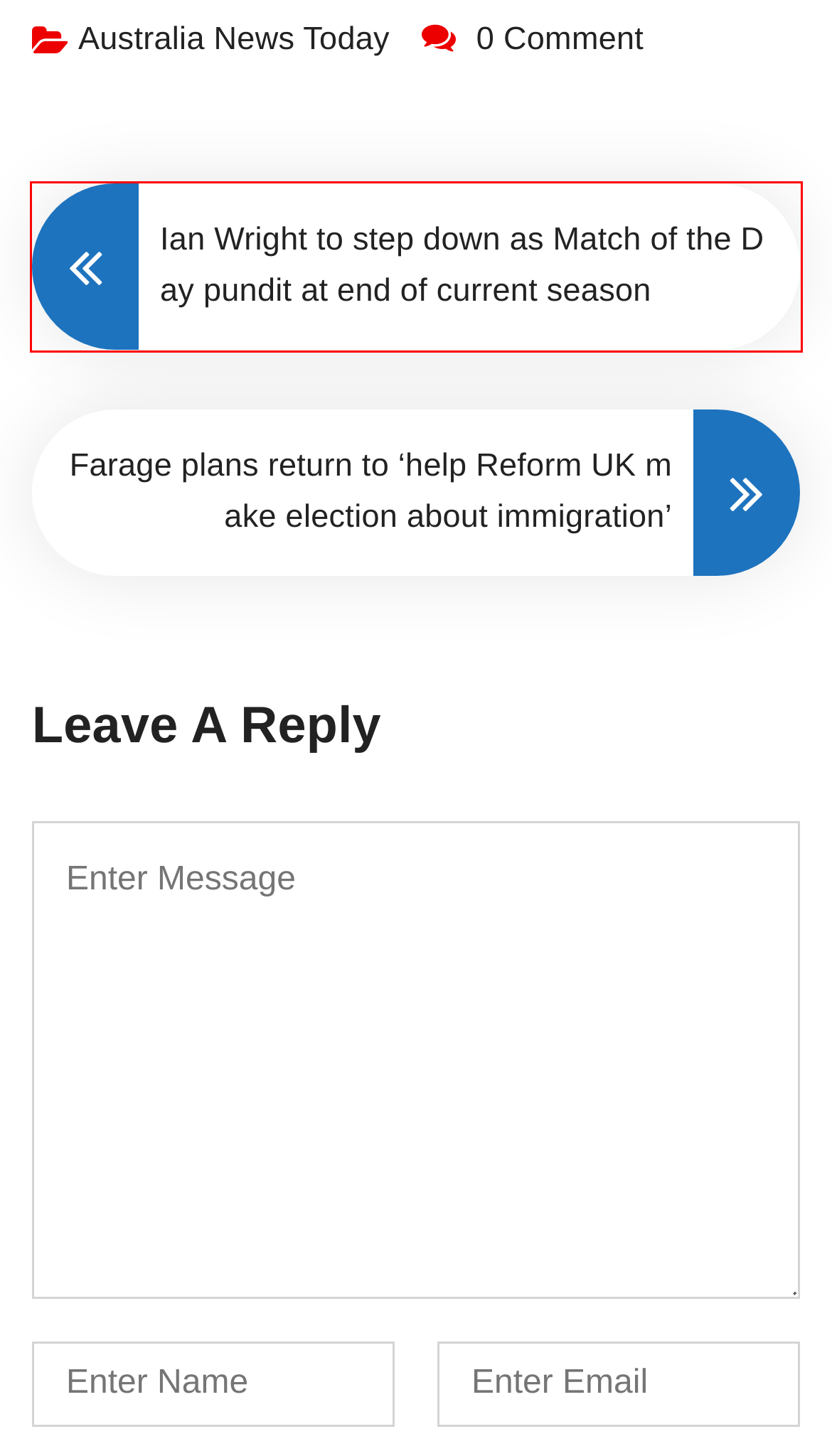Given a webpage screenshot featuring a red rectangle around a UI element, please determine the best description for the new webpage that appears after the element within the bounding box is clicked. The options are:
A. Latest News Headlines – Australia News Today
B. Australia News Today – Breaking News Headlines
C. Farage plans return to ‘help Reform UK make election about immigration’ – Australia News Today
D. ausnewstoday – Australia News Today
E. Business News Australia – Australia News Today
F. Ian Wright to step down as Match of the Day pundit at end of current season – Australia News Today
G. Australia News Today – Australia News Today
H. Entertainment News Australia – Australia News Today

F